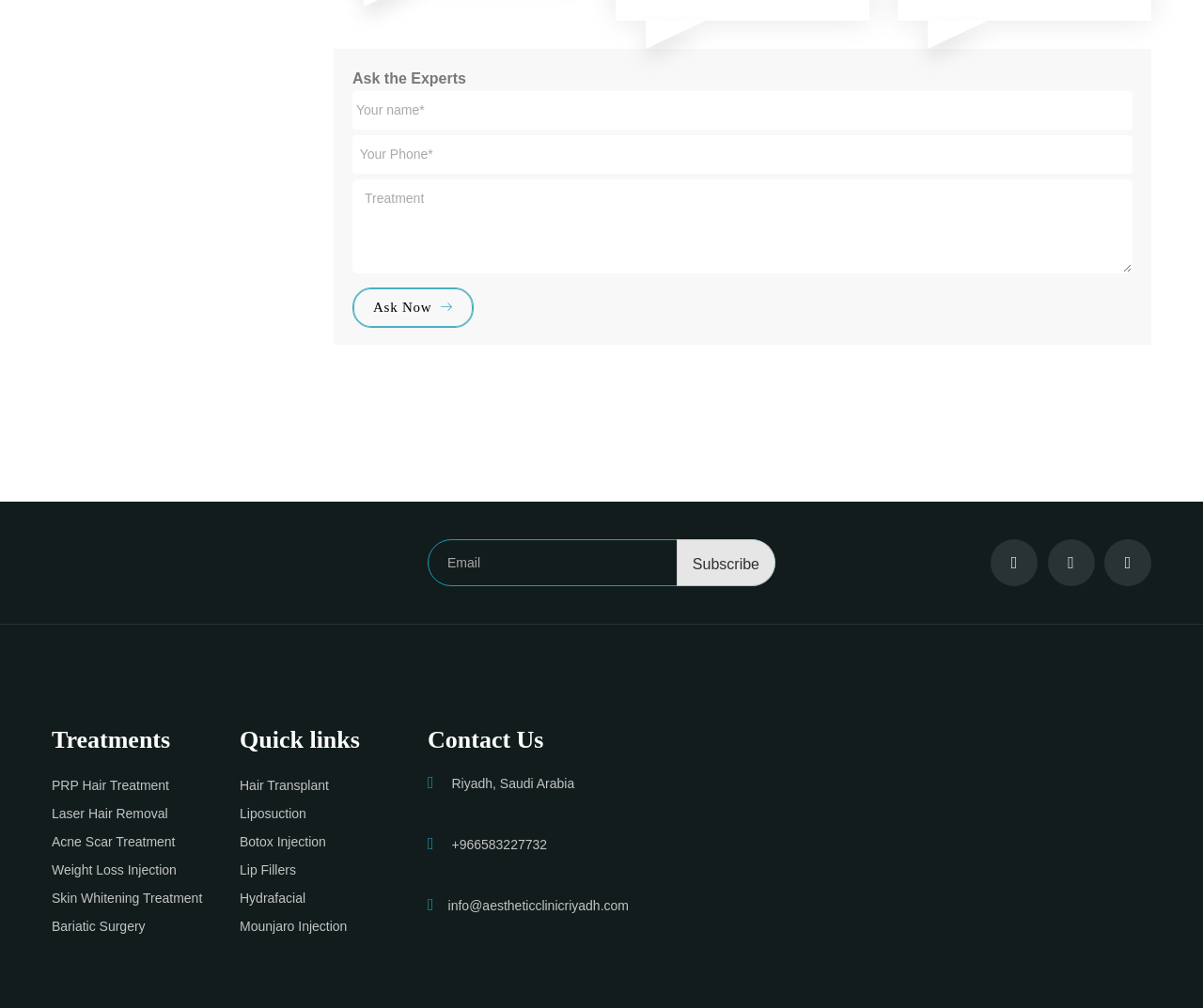What is the function of the 'Subscribe' button?
Look at the image and answer with only one word or phrase.

To subscribe to a newsletter